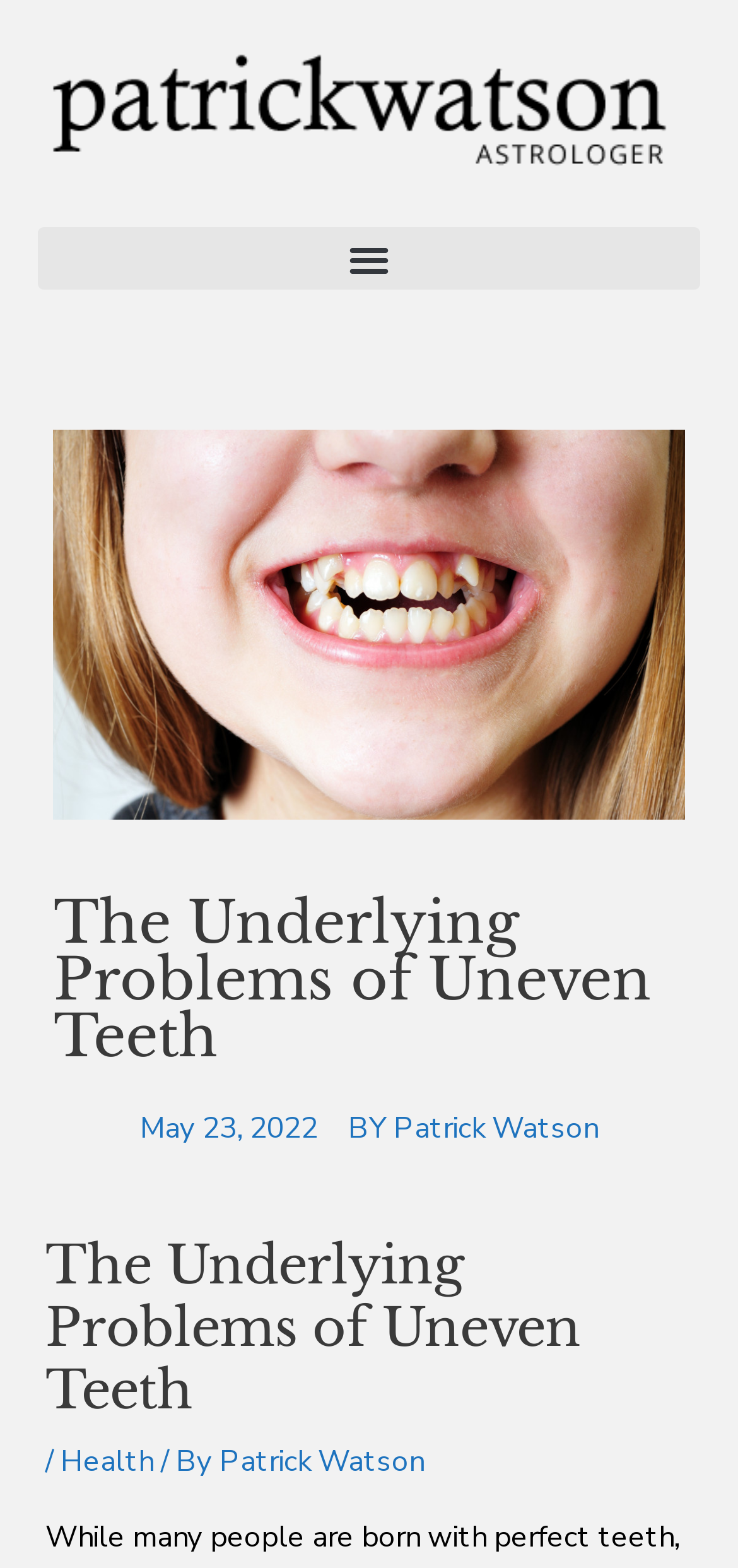Who is the author of the article?
Please respond to the question with a detailed and thorough explanation.

The author of the article is indicated by the link 'BY Patrick Watson' located at [0.472, 0.704, 0.81, 0.735]. This link is also part of a header element that includes the title of the article and the date of publication.